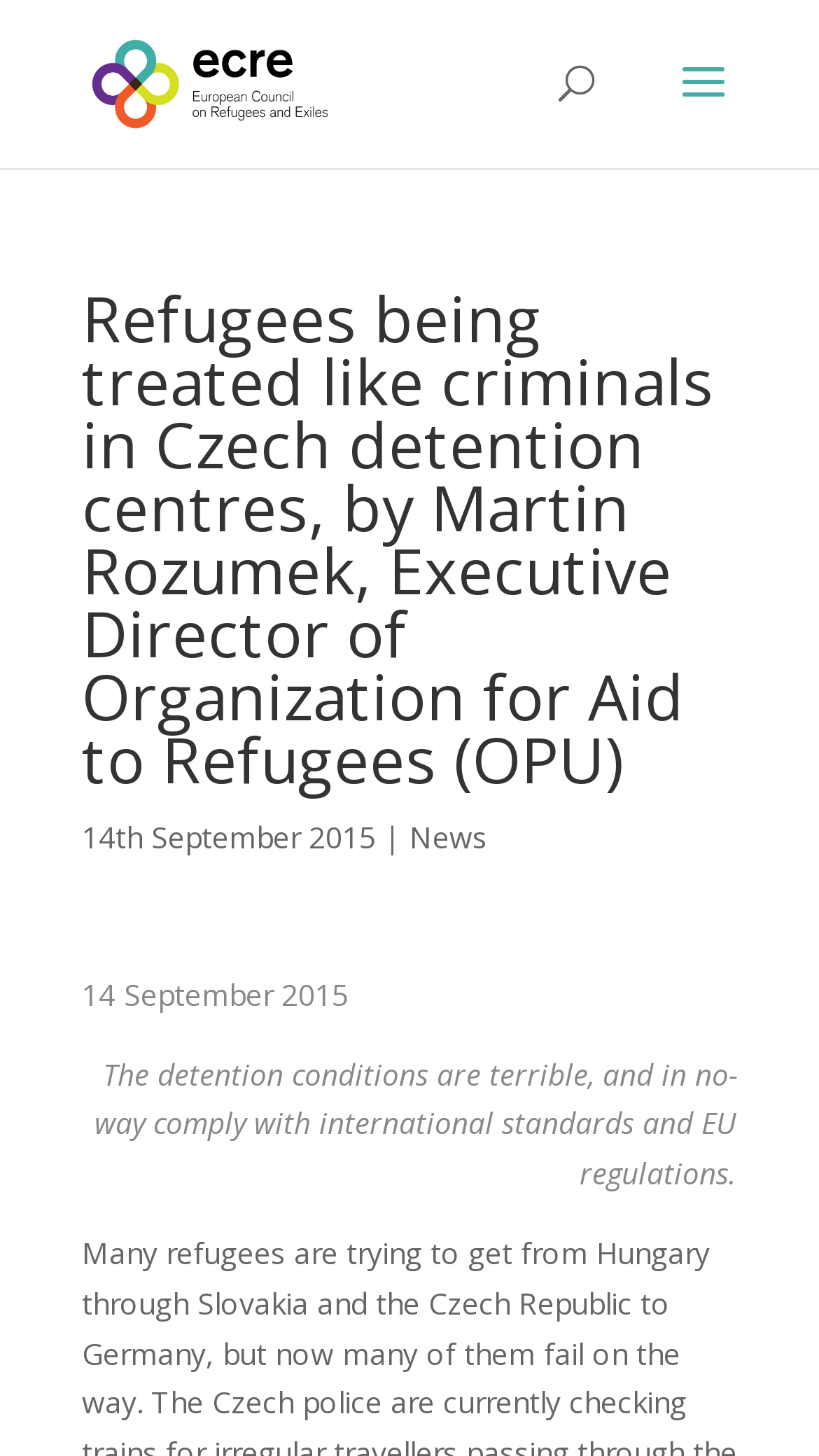What is the date of the article? Analyze the screenshot and reply with just one word or a short phrase.

14th September 2015